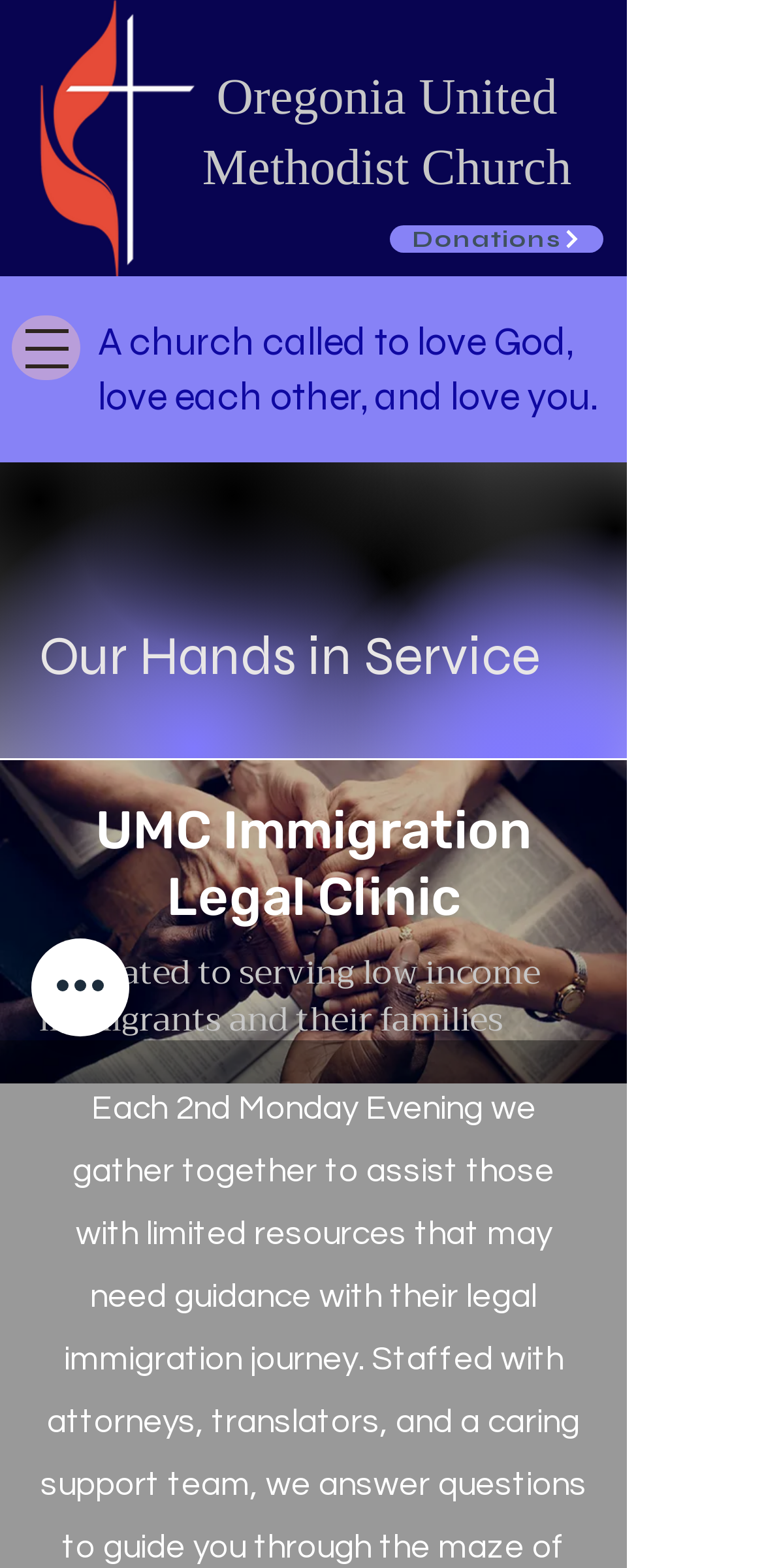What is the text of the webpage's headline?

Oregonia United Methodist Church